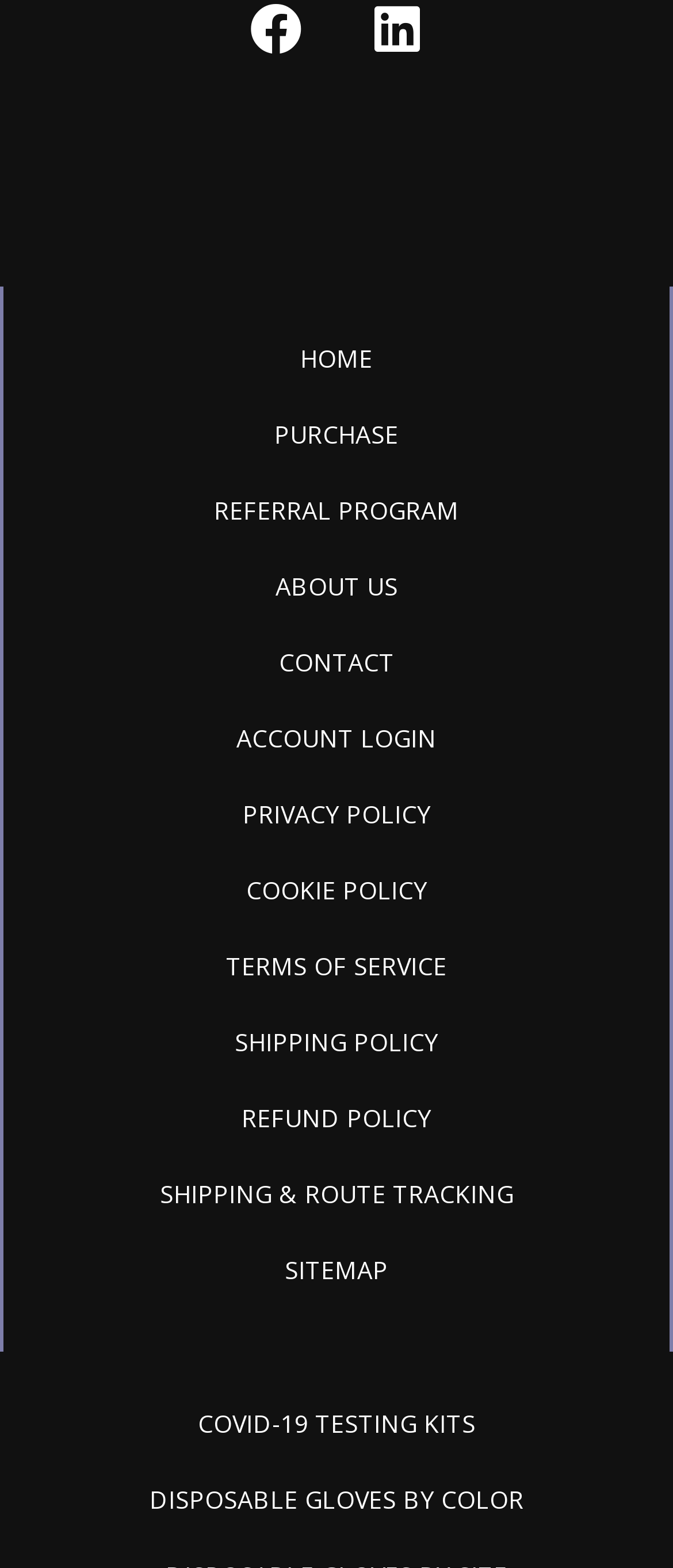Please study the image and answer the question comprehensively:
How many links are there in the main navigation menu?

I counted the number of links with similar bounding box coordinates and found that there are 9 links in the main navigation menu, namely 'HOME', 'PURCHASE', 'REFERRAL PROGRAM', 'ABOUT US', 'CONTACT', 'ACCOUNT LOGIN', 'PRIVACY POLICY', 'COOKIE POLICY', and 'TERMS OF SERVICE'.